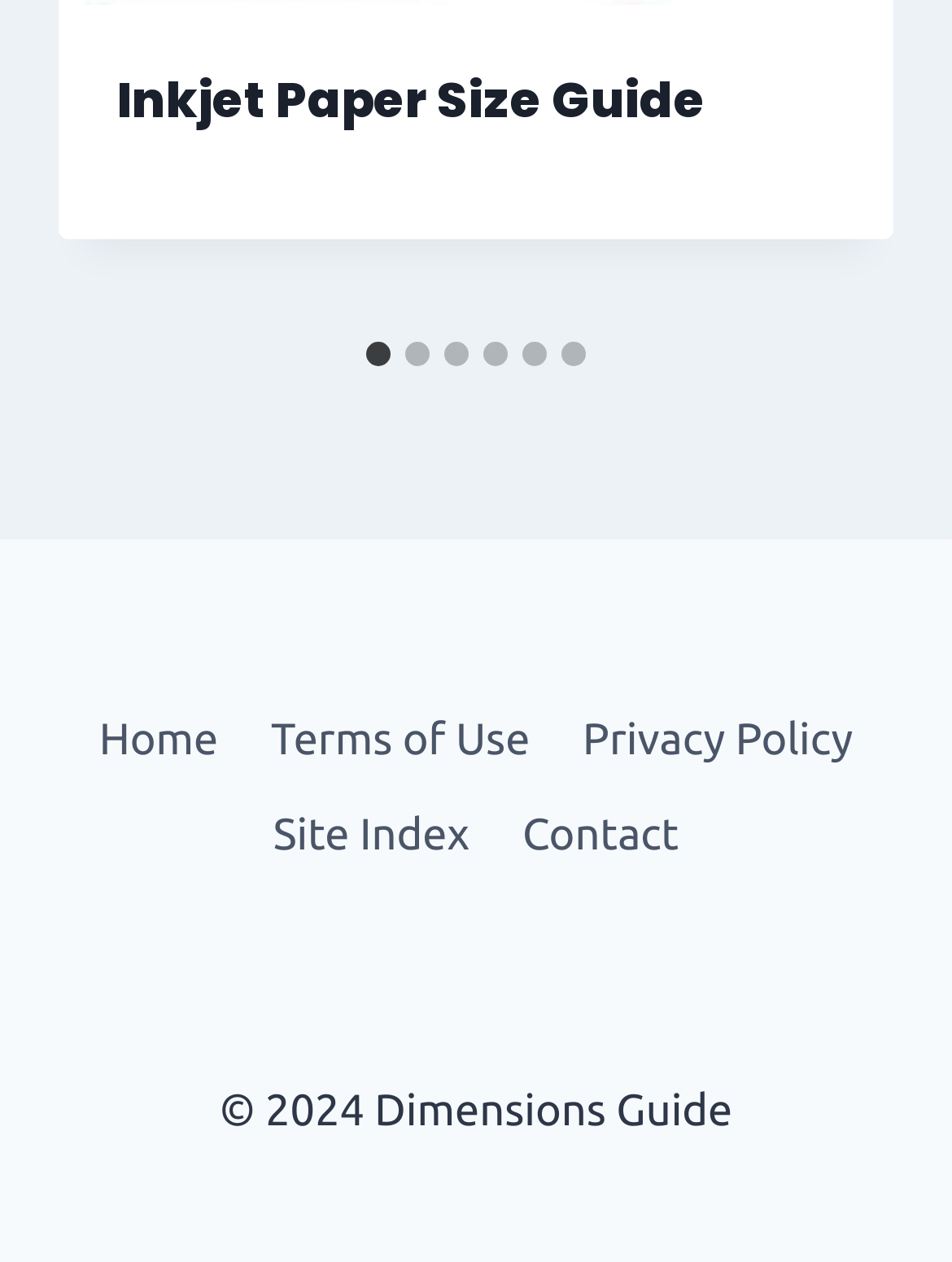Predict the bounding box of the UI element that fits this description: "Privacy Policy".

[0.584, 0.548, 0.924, 0.625]